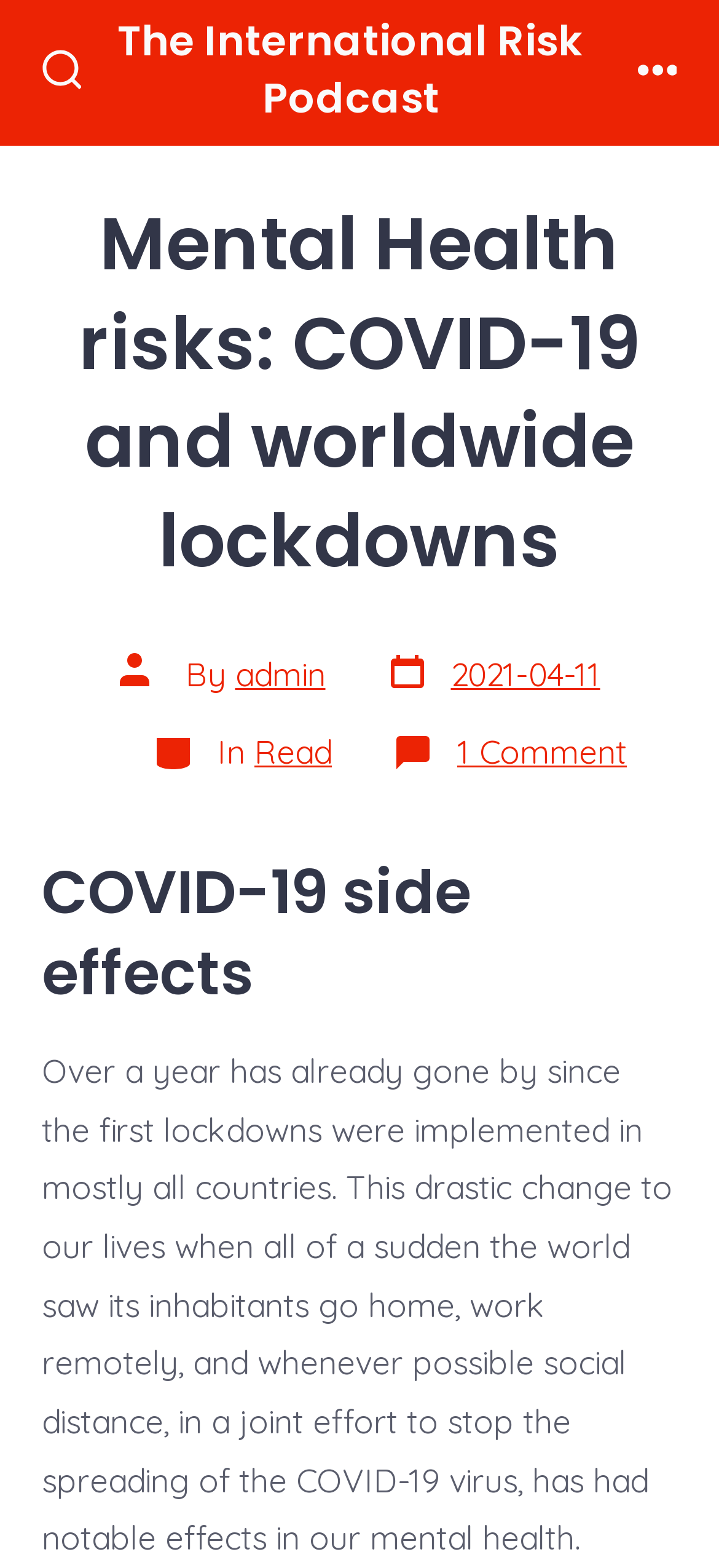What is the author of the article?
Craft a detailed and extensive response to the question.

The author of the article can be found by looking at the 'Post author' section, which is located below the main heading. The text 'By' is followed by a link to the author's profile, which is labeled as 'admin'.